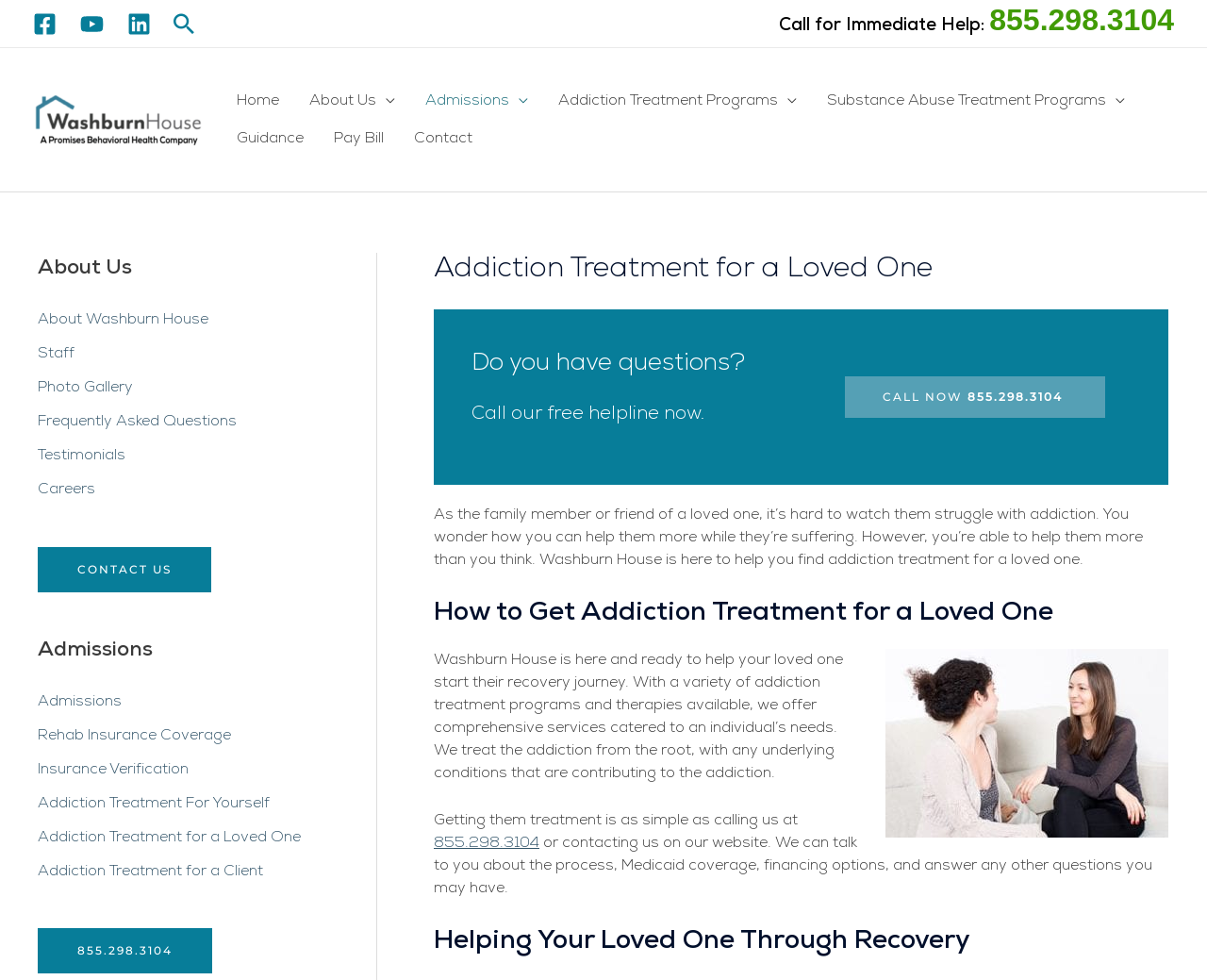Locate the bounding box coordinates of the element's region that should be clicked to carry out the following instruction: "Call for immediate help". The coordinates need to be four float numbers between 0 and 1, i.e., [left, top, right, bottom].

[0.82, 0.003, 0.973, 0.038]